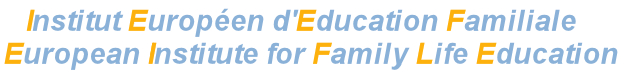What colors are used in the logo design?
Based on the screenshot, answer the question with a single word or phrase.

Blue and yellow